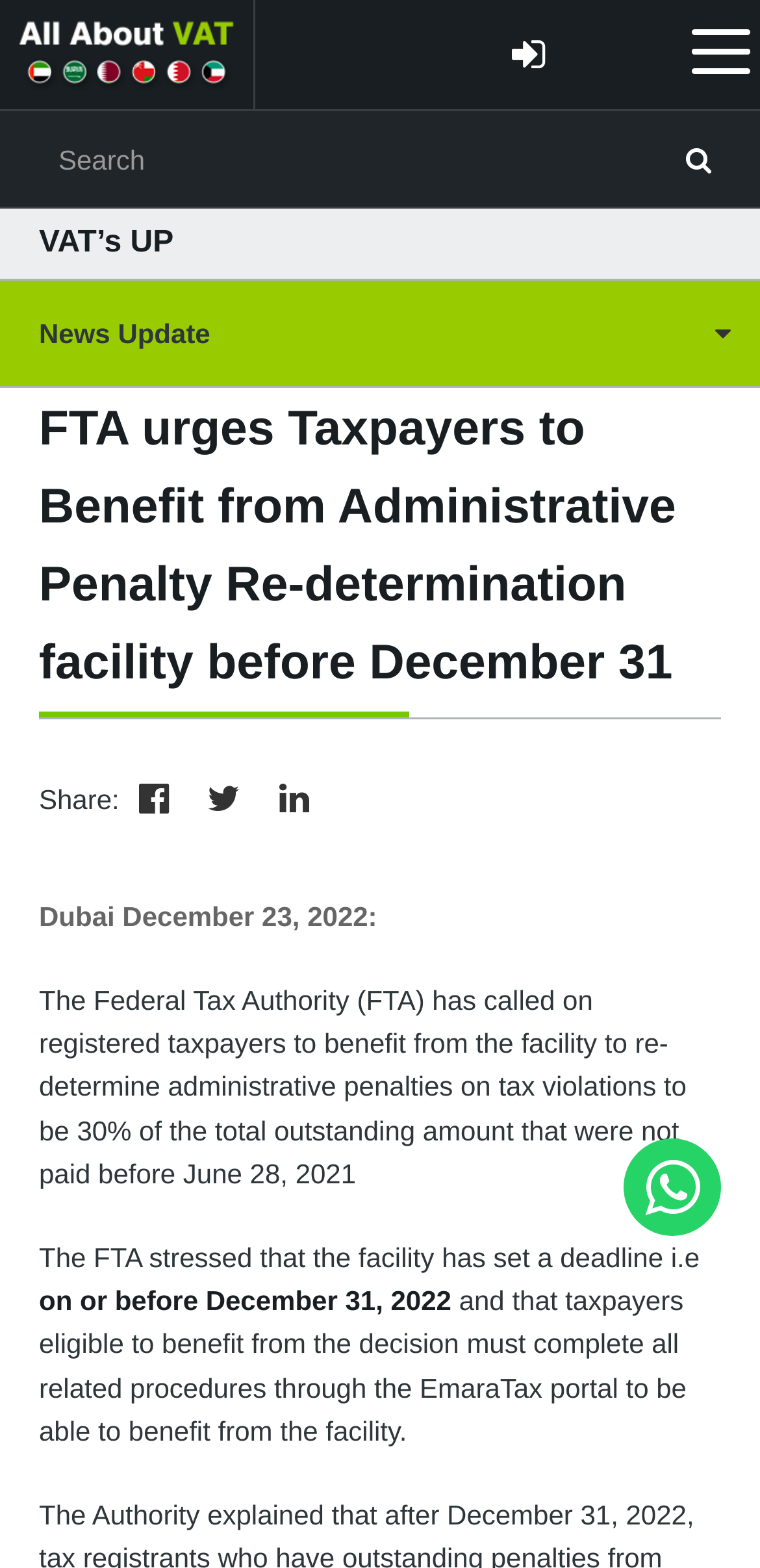Who has called on registered taxpayers to benefit from the facility?
Provide a detailed answer to the question, using the image to inform your response.

The entity can be found in the article text, which states 'The Federal Tax Authority (FTA) has called on registered taxpayers to benefit from the facility'.